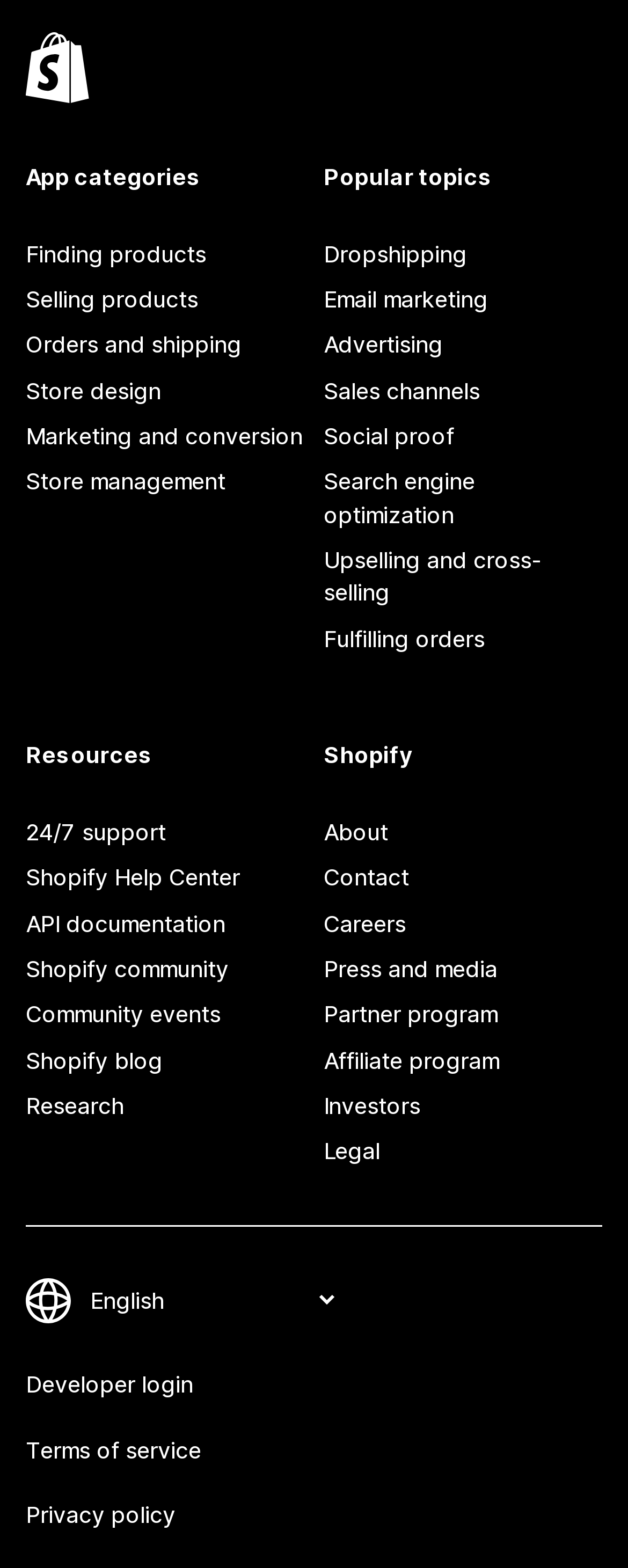Please provide a brief answer to the question using only one word or phrase: 
What are the categories of apps?

App categories